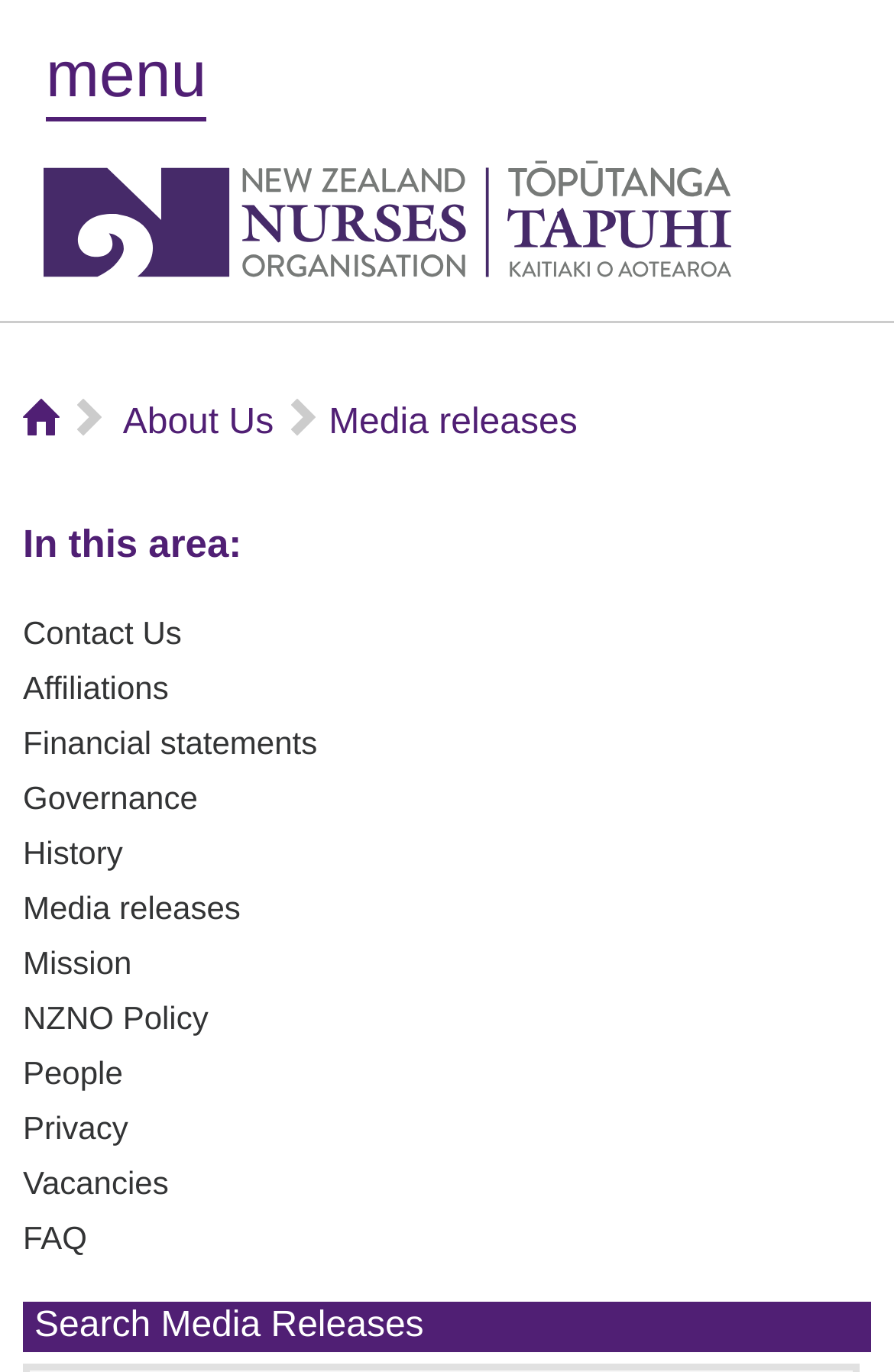Please locate the bounding box coordinates for the element that should be clicked to achieve the following instruction: "read Media releases". Ensure the coordinates are given as four float numbers between 0 and 1, i.e., [left, top, right, bottom].

[0.368, 0.294, 0.646, 0.322]